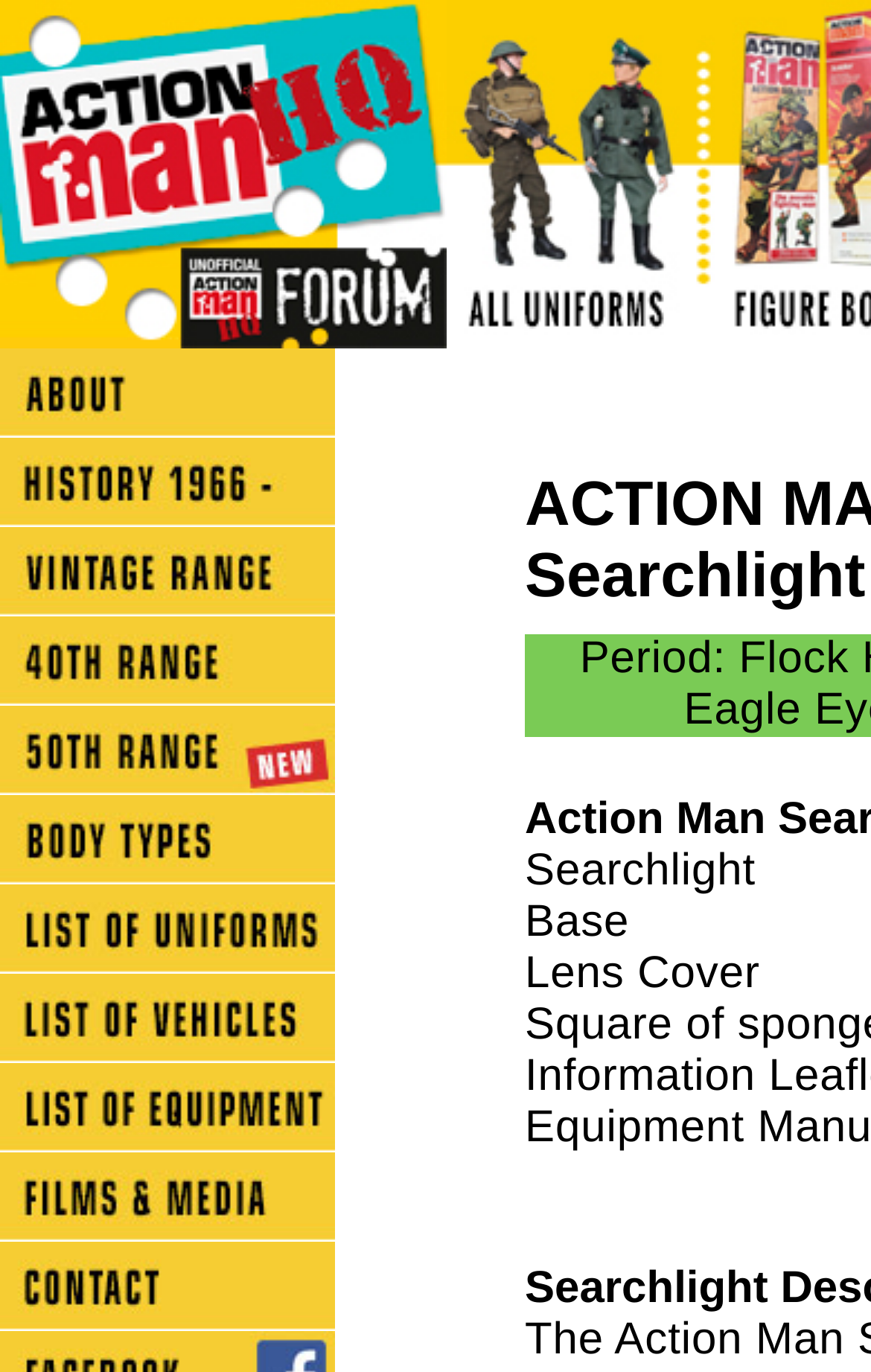Identify the bounding box coordinates of the element that should be clicked to fulfill this task: "explore Action Man Films". The coordinates should be provided as four float numbers between 0 and 1, i.e., [left, top, right, bottom].

[0.0, 0.884, 0.385, 0.912]